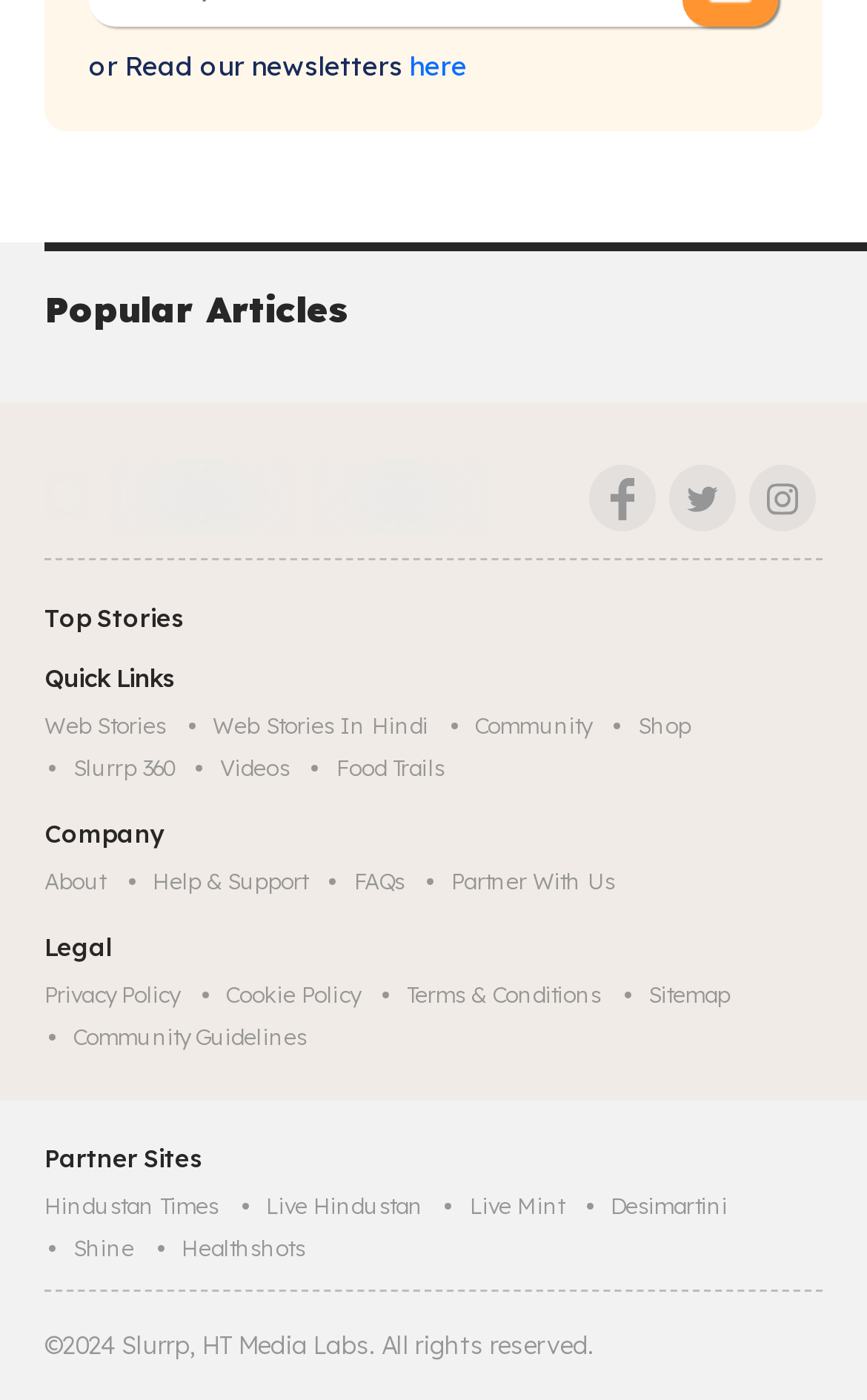Please examine the image and provide a detailed answer to the question: What is the company name?

The company name can be found in the footer section of the webpage, where it is mentioned as 'Slurrp, HT Media Labs. All rights reserved'.